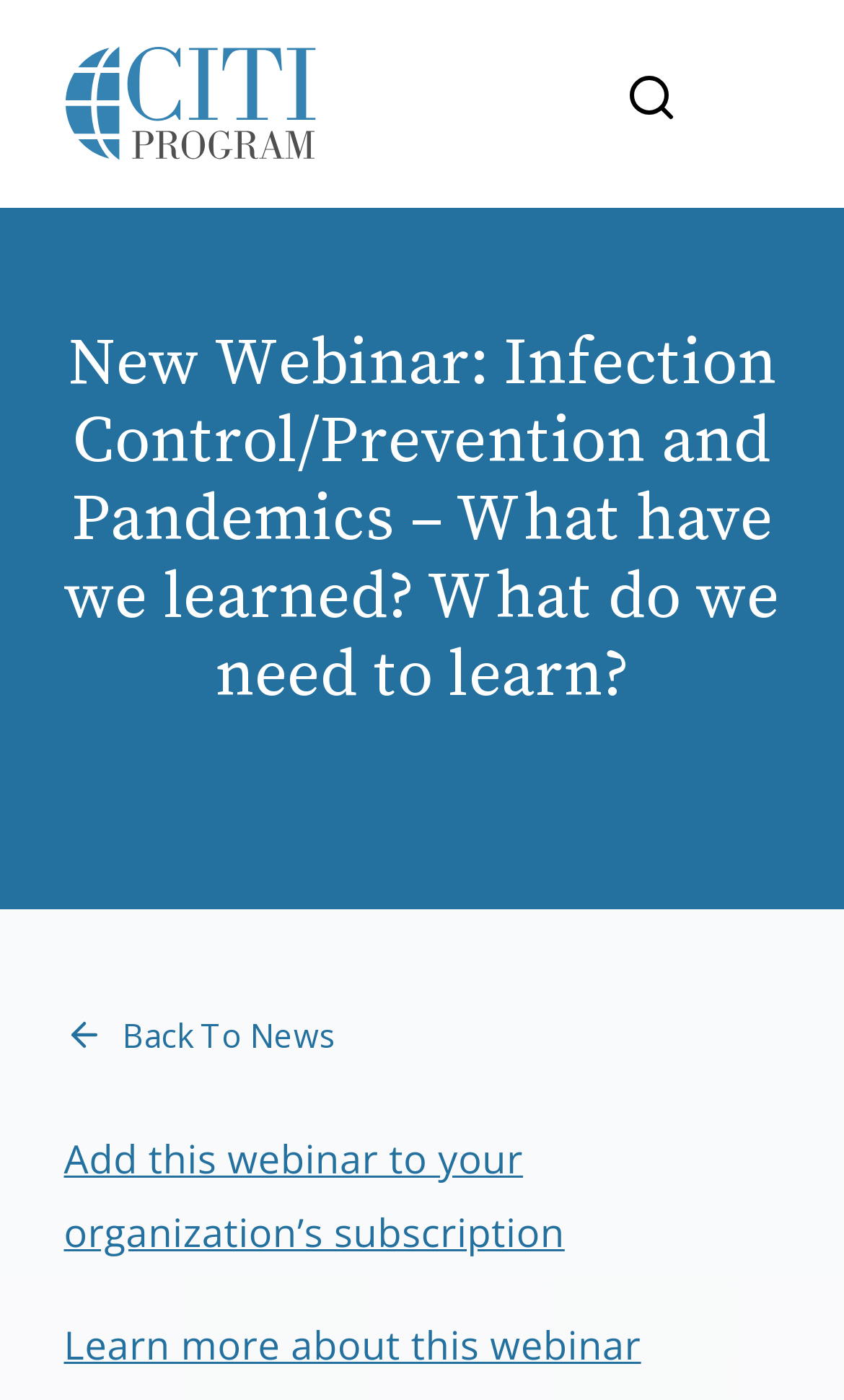Summarize the contents and layout of the webpage in detail.

This webpage appears to be a webinar registration page focused on infection control and prevention in healthcare and research settings. 

At the top left corner, there is a CITI Program Logo, which is a clickable link. To the right of the logo, there is a search link with a magnifying glass icon. Further to the right, there is a mobile trigger link. 

Below the top section, there is a prominent heading that reads "New Webinar: Infection Control/Prevention and Pandemics – What have we learned? What do we need to learn?" This heading spans across the entire width of the page. 

At the bottom left corner, there is a "Back To News" link with a back arrow icon, which is likely a navigation button. Above this link, there are two more links: "Add this webinar to your organization’s subscription" and "Learn more about this webinar". These links are positioned side by side, with the "Add" link on the left and the "Learn more" link on the right.